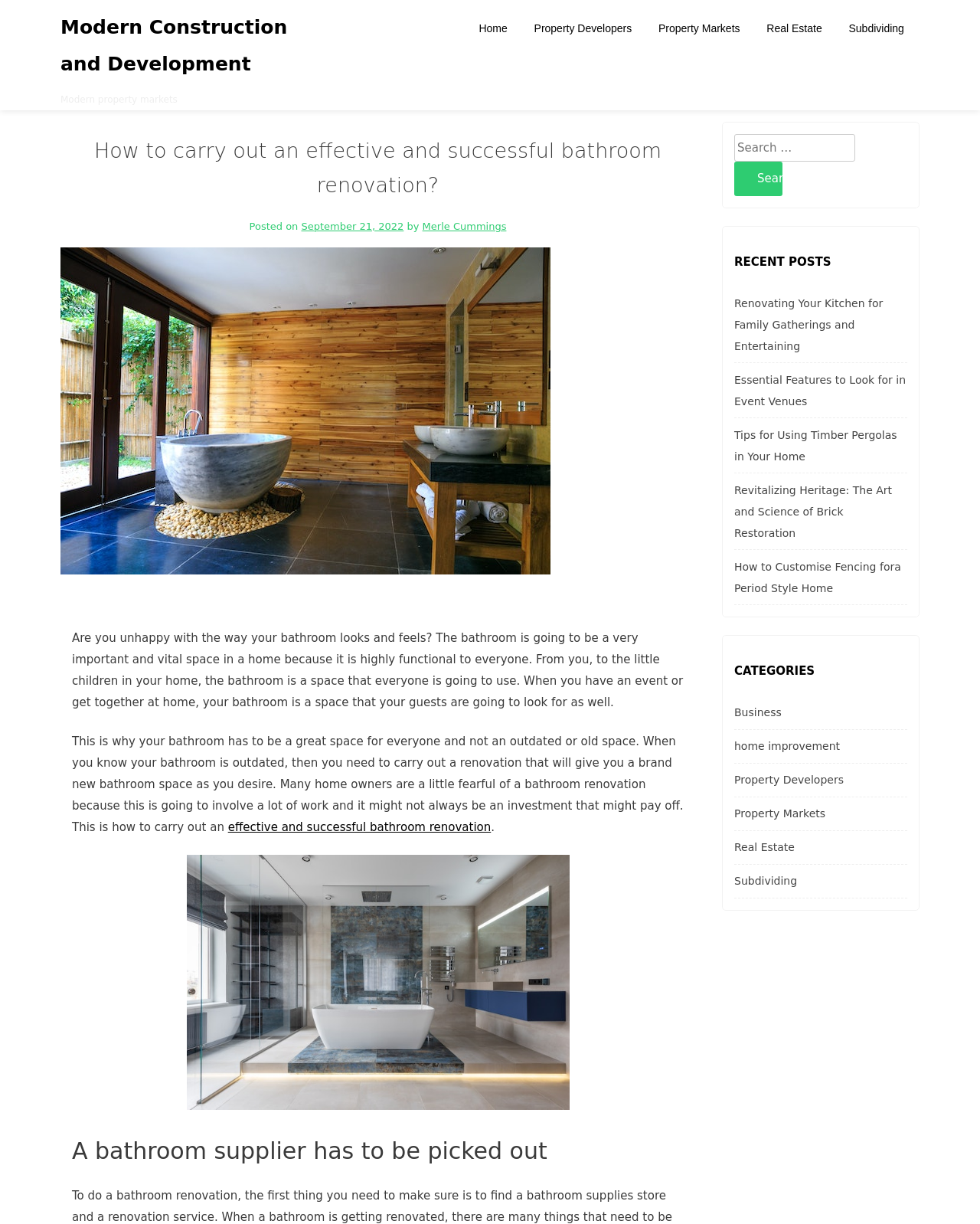Please identify the coordinates of the bounding box for the clickable region that will accomplish this instruction: "Explore the 'Real Estate' category".

[0.771, 0.009, 0.851, 0.044]